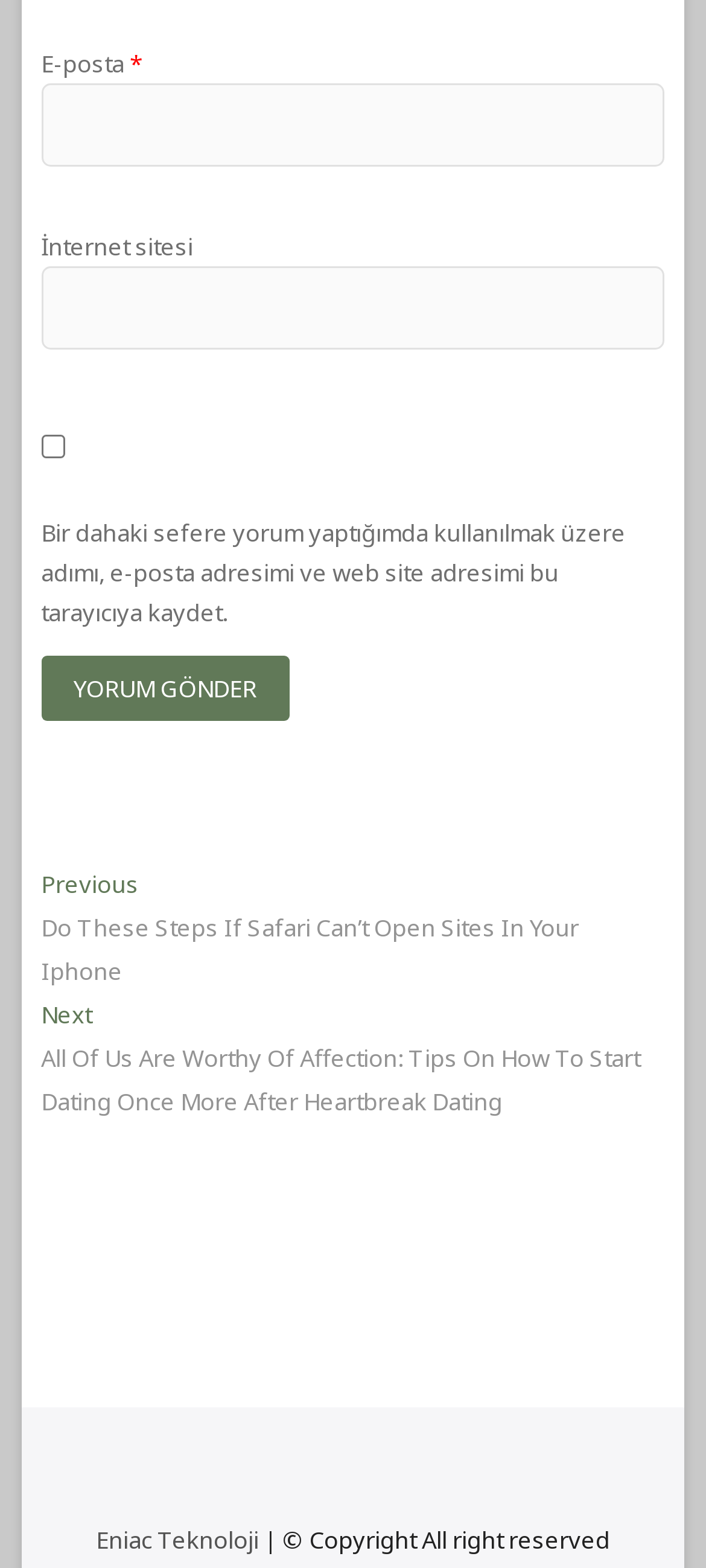Provide a brief response to the question below using a single word or phrase: 
What is the text on the submit button?

YORUM GÖNDER